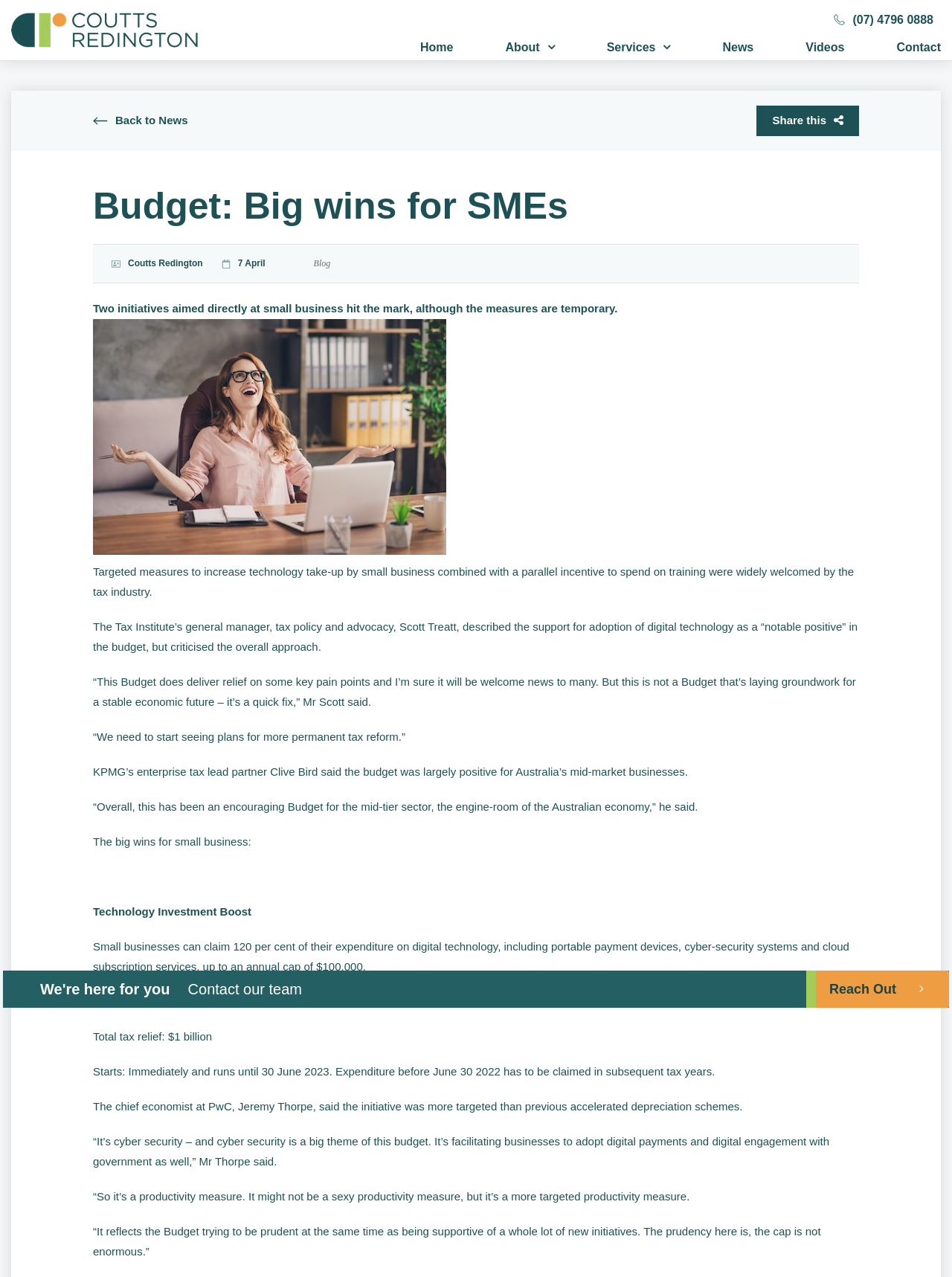Give a one-word or phrase response to the following question: What is the name of the company?

Coutts Redington